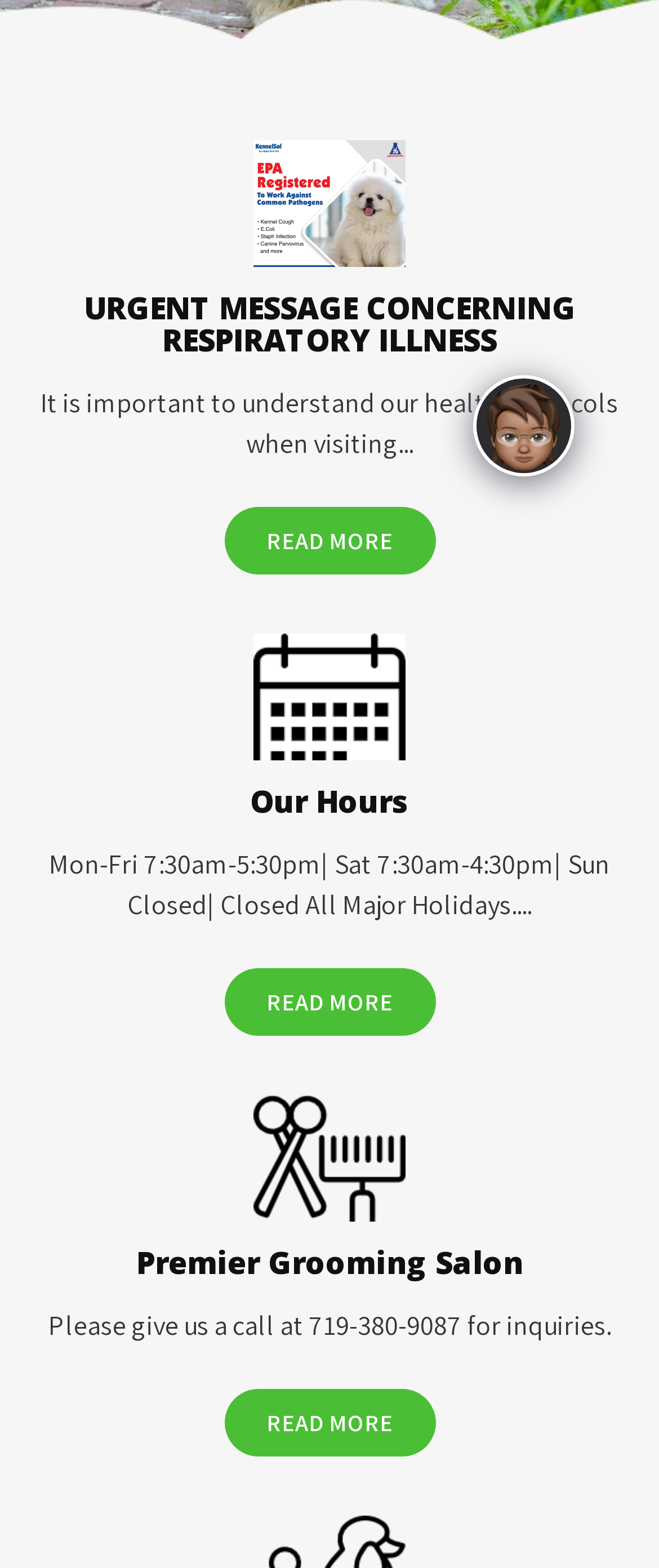Please determine the bounding box of the UI element that matches this description: Premier Grooming Salon. The coordinates should be given as (top-left x, top-left y, bottom-right x, bottom-right y), with all values between 0 and 1.

[0.206, 0.792, 0.794, 0.818]